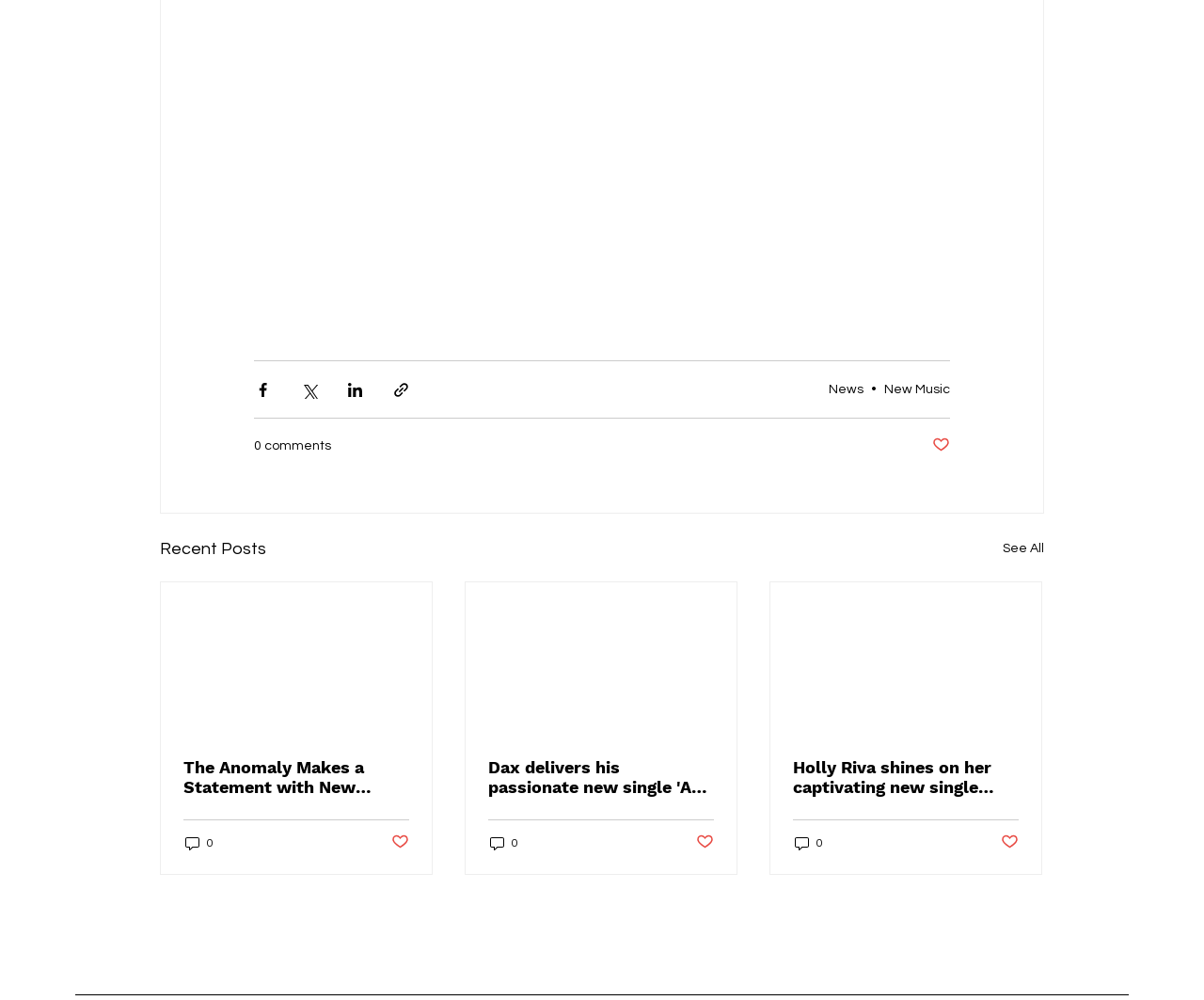Using details from the image, please answer the following question comprehensively:
What is the function of the 'Post not marked as liked' button?

The 'Post not marked as liked' button is used to like a post. When a user clicks on this button, it indicates that they like the post. This button is present below each post, suggesting that users can interact with the posts by liking them.